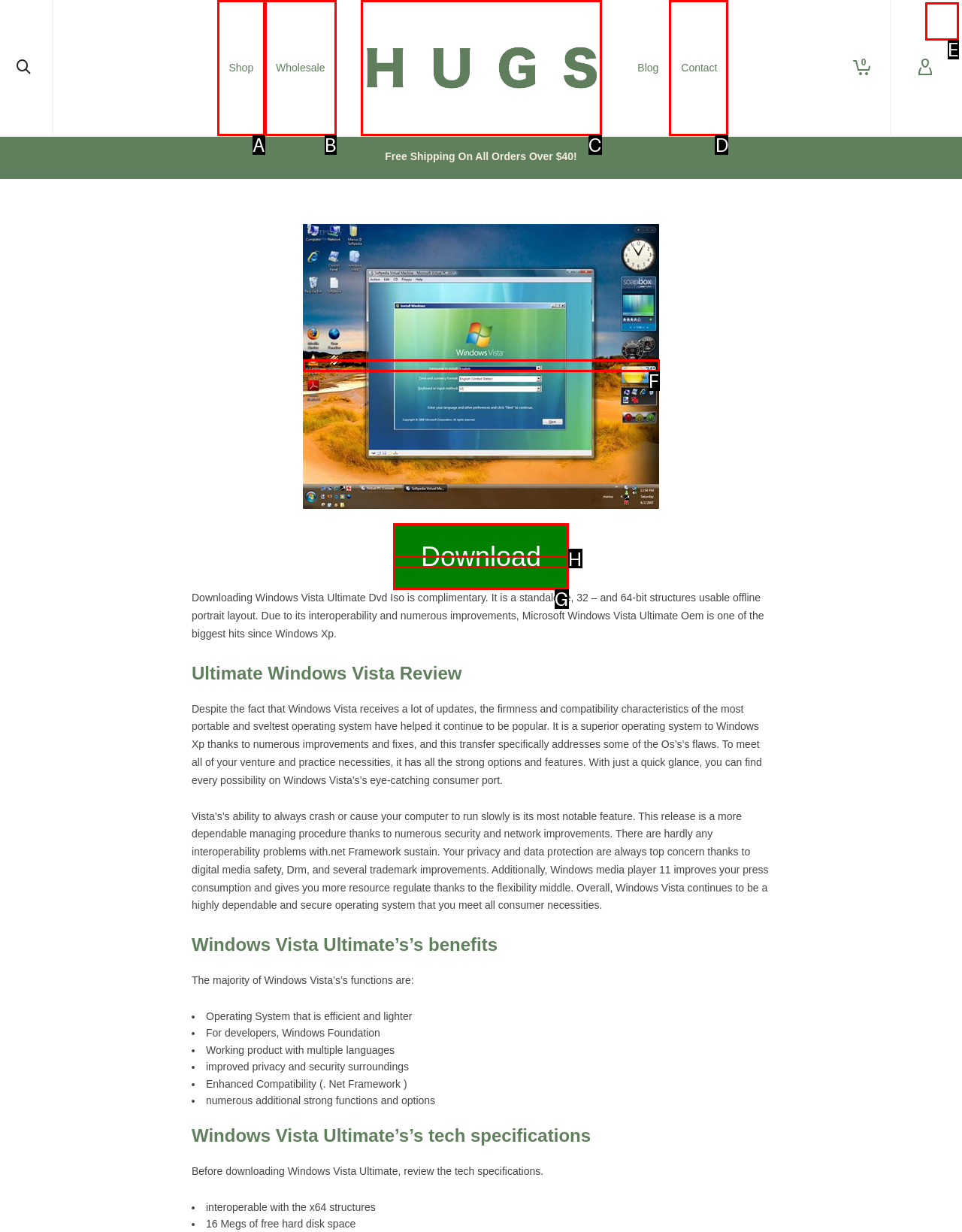Select the appropriate HTML element that needs to be clicked to finish the task: Click the 'Contact' link
Reply with the letter of the chosen option.

D